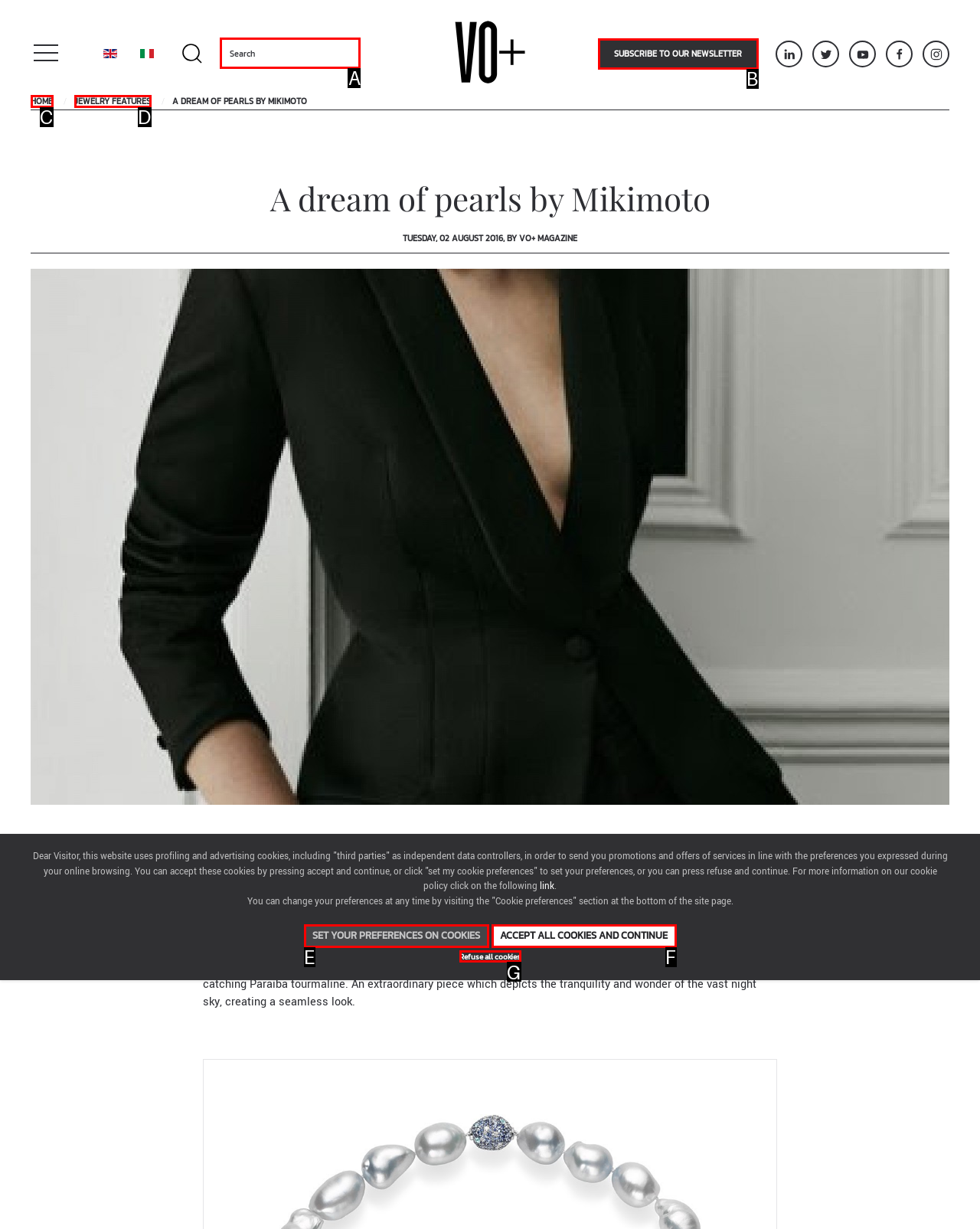Choose the option that aligns with the description: Refuse all cookies
Respond with the letter of the chosen option directly.

G